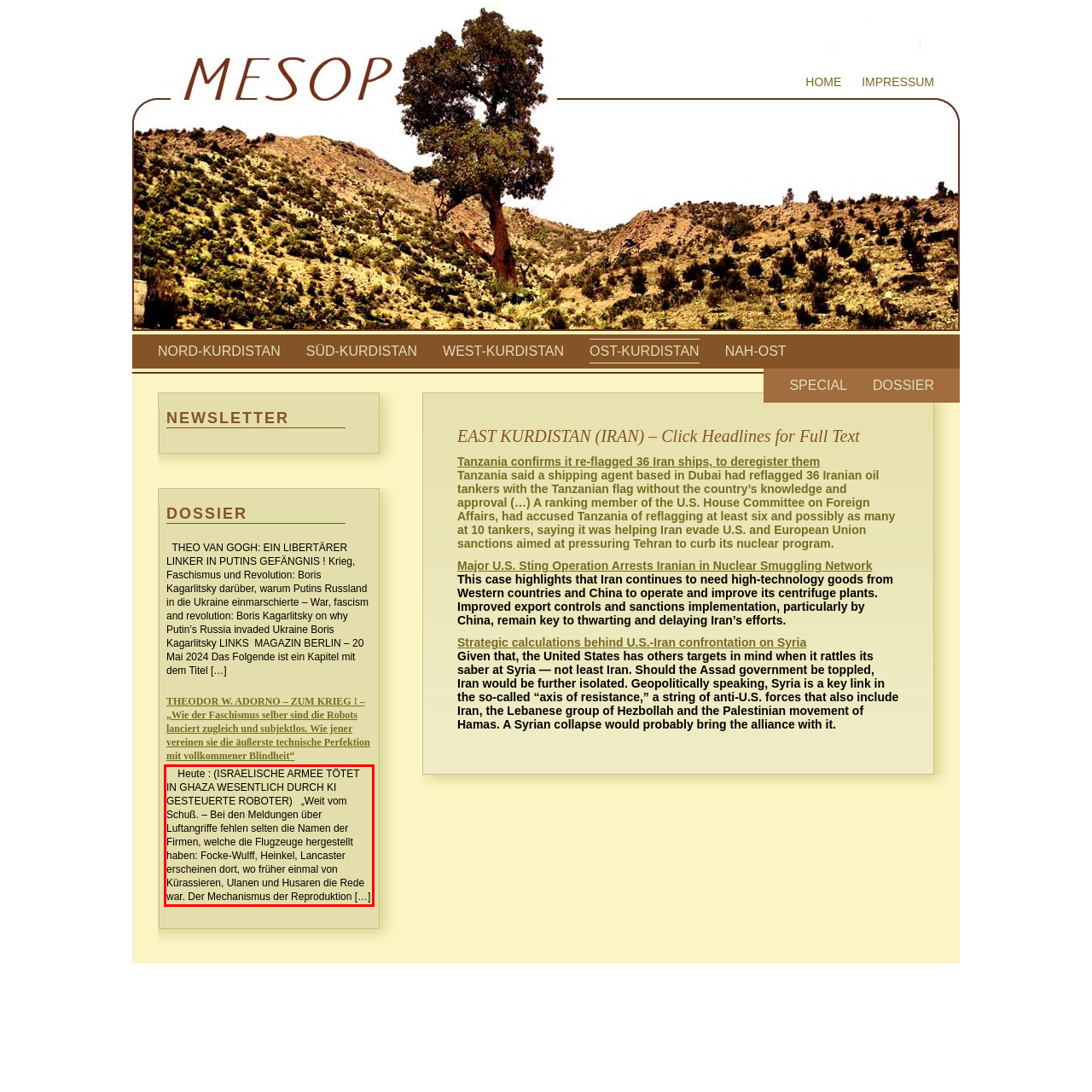You have a screenshot of a webpage, and there is a red bounding box around a UI element. Utilize OCR to extract the text within this red bounding box.

Heute : (ISRAELISCHE ARMEE TÖTET IN GHAZA WESENTLICH DURCH KI GESTEUERTE ROBOTER) „Weit vom Schuß. – Bei den Meldungen über Luftangriffe fehlen selten die Namen der Firmen, welche die Flugzeuge hergestellt haben: Focke-Wulff, Heinkel, Lancaster erscheinen dort, wo früher einmal von Kürassieren, Ulanen und Husaren die Rede war. Der Mechanismus der Reproduktion […]